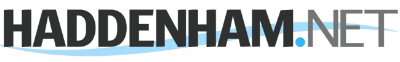Describe the image in great detail, covering all key points.

The image features the logo of Haddenham.net, prominently displaying the name in bold, stylized letters. The logo combines a modern font with a clean, professional design, exemplified by its use of a wave element underneath the text, indicating a sense of community and connection to the local area. The overall color scheme integrates shades of gray and blue, enhancing the visual appeal while ensuring readability. This logo serves as a key identifier for the Haddenham.net website, which focuses on local news and events in the Haddenham community.